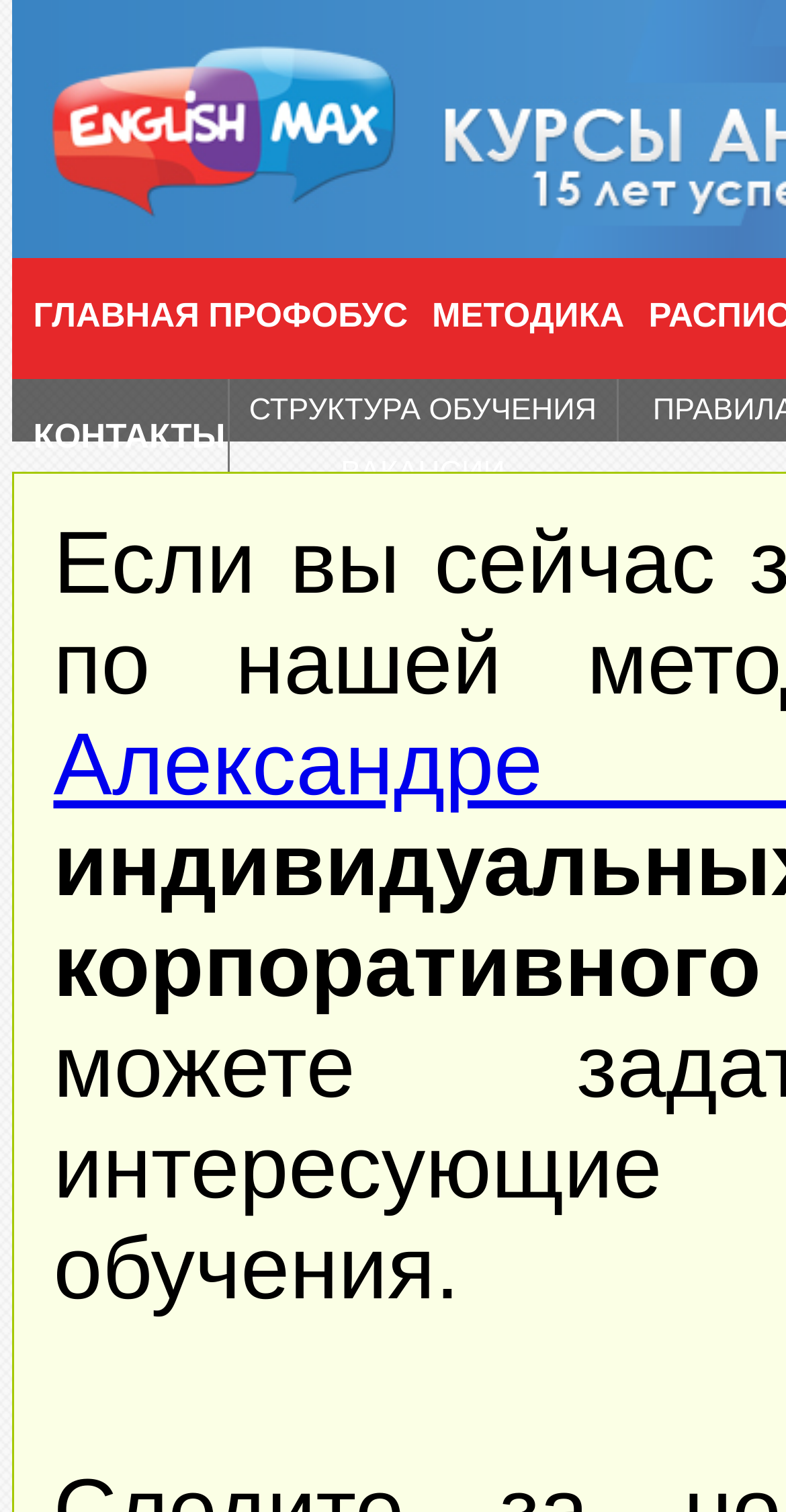Please determine and provide the text content of the webpage's heading.

Susan Hunston, English Teaching Professional, Speech patterns
(Статья на английском языке о языковых шаблонах).

